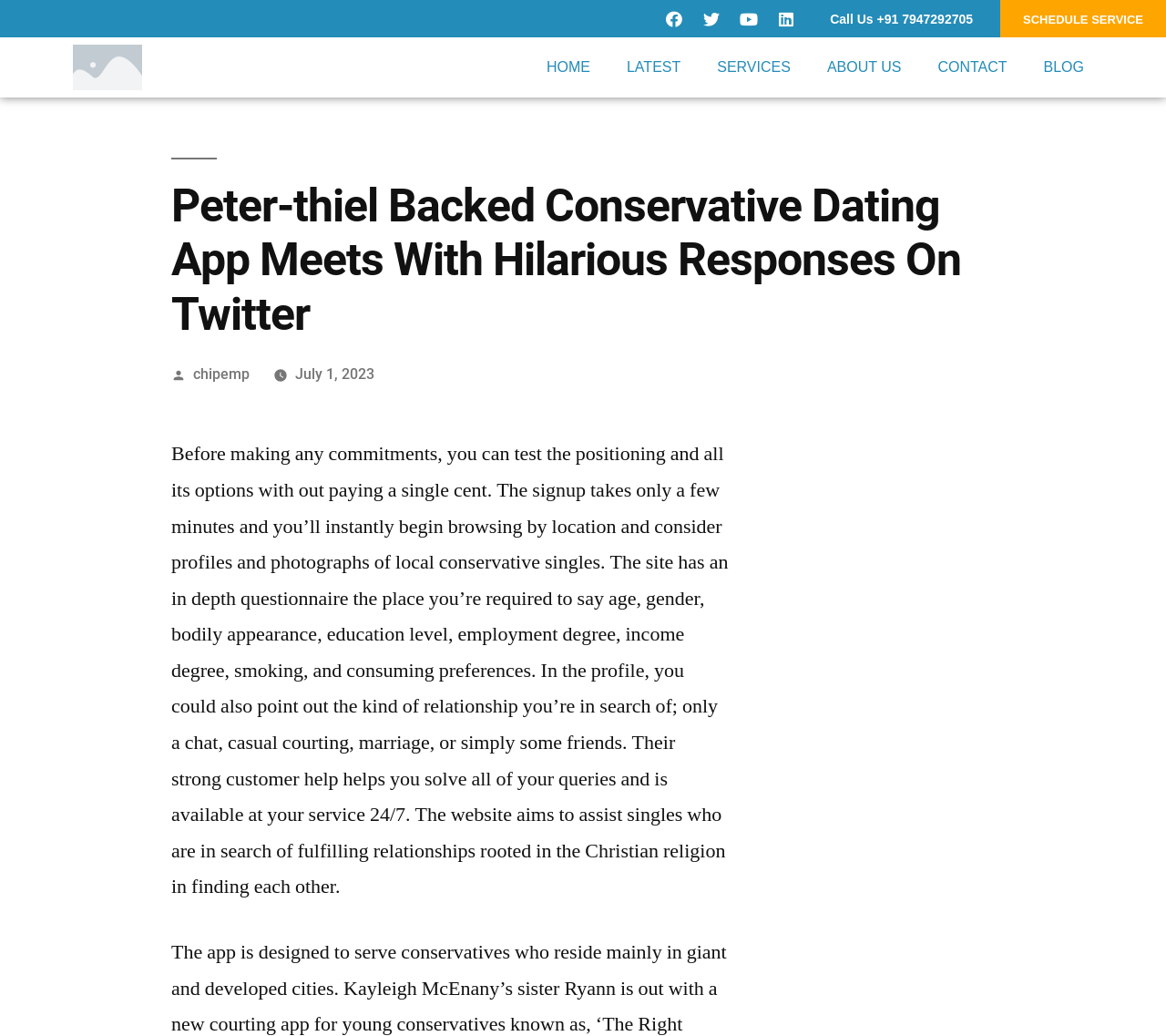Identify the bounding box coordinates of the part that should be clicked to carry out this instruction: "Schedule a service".

[0.858, 0.0, 1.0, 0.036]